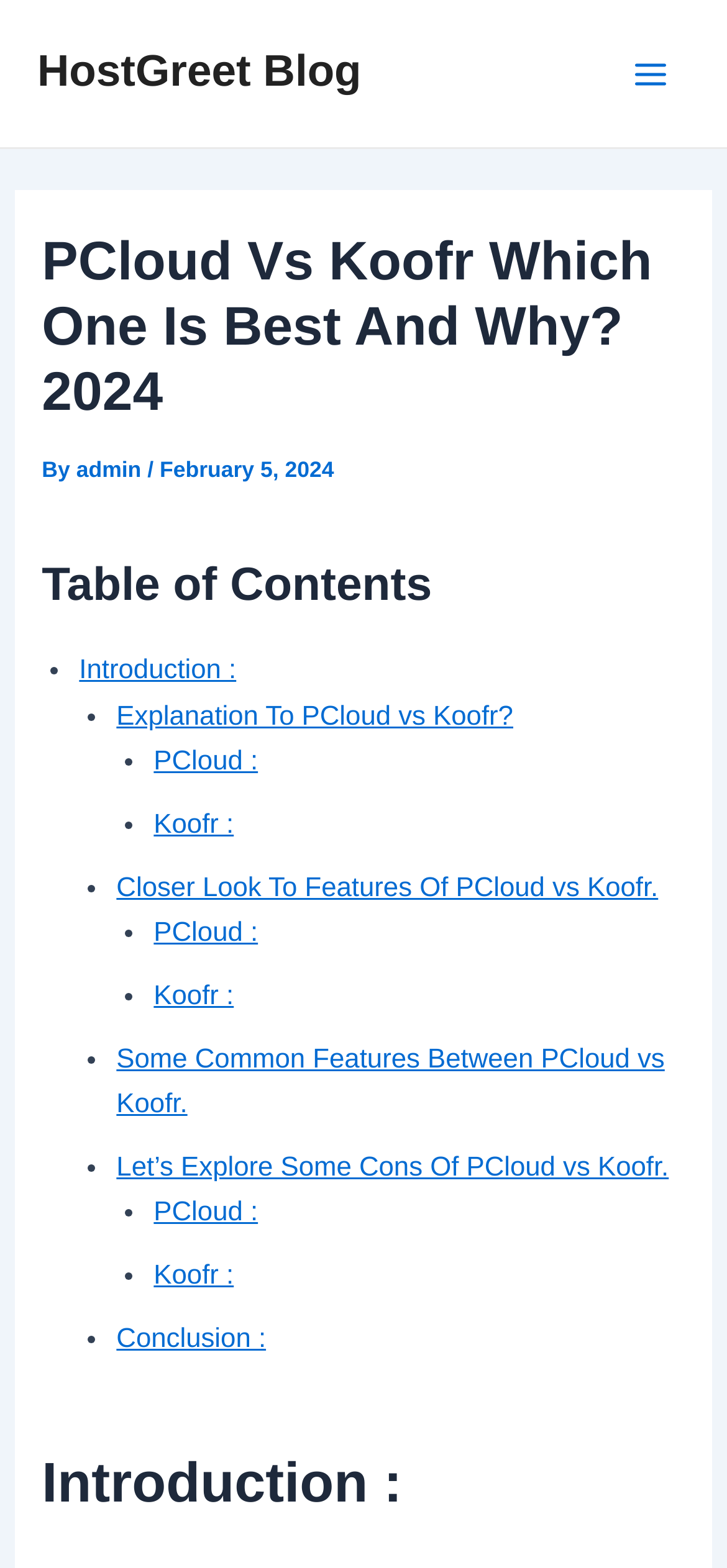Deliver a detailed narrative of the webpage's visual and textual elements.

The webpage is about comparing digital storage services, PCloud and Koofr. At the top-left corner, there is a link to "HostGreet Blog". On the top-right corner, there is a button labeled "Main Menu" with an image beside it. 

Below the button, there is a header section with a heading that reads "PCloud Vs Koofr Which One Is Best And Why? 2024". The author's name, "admin", and the date "February 5, 2024" are displayed below the heading. 

A table of contents is presented below, with 9 items listed. Each item is a link to a specific section of the article, including "Introduction", "Explanation To PCloud vs Koofr?", "PCloud", "Koofr", "Closer Look To Features Of PCloud vs Koofr", "Some Common Features Between PCloud vs Koofr", "Let’s Explore Some Cons Of PCloud vs Koofr", and "Conclusion". 

The main content of the article starts below the table of contents, with the first section being "Introduction".